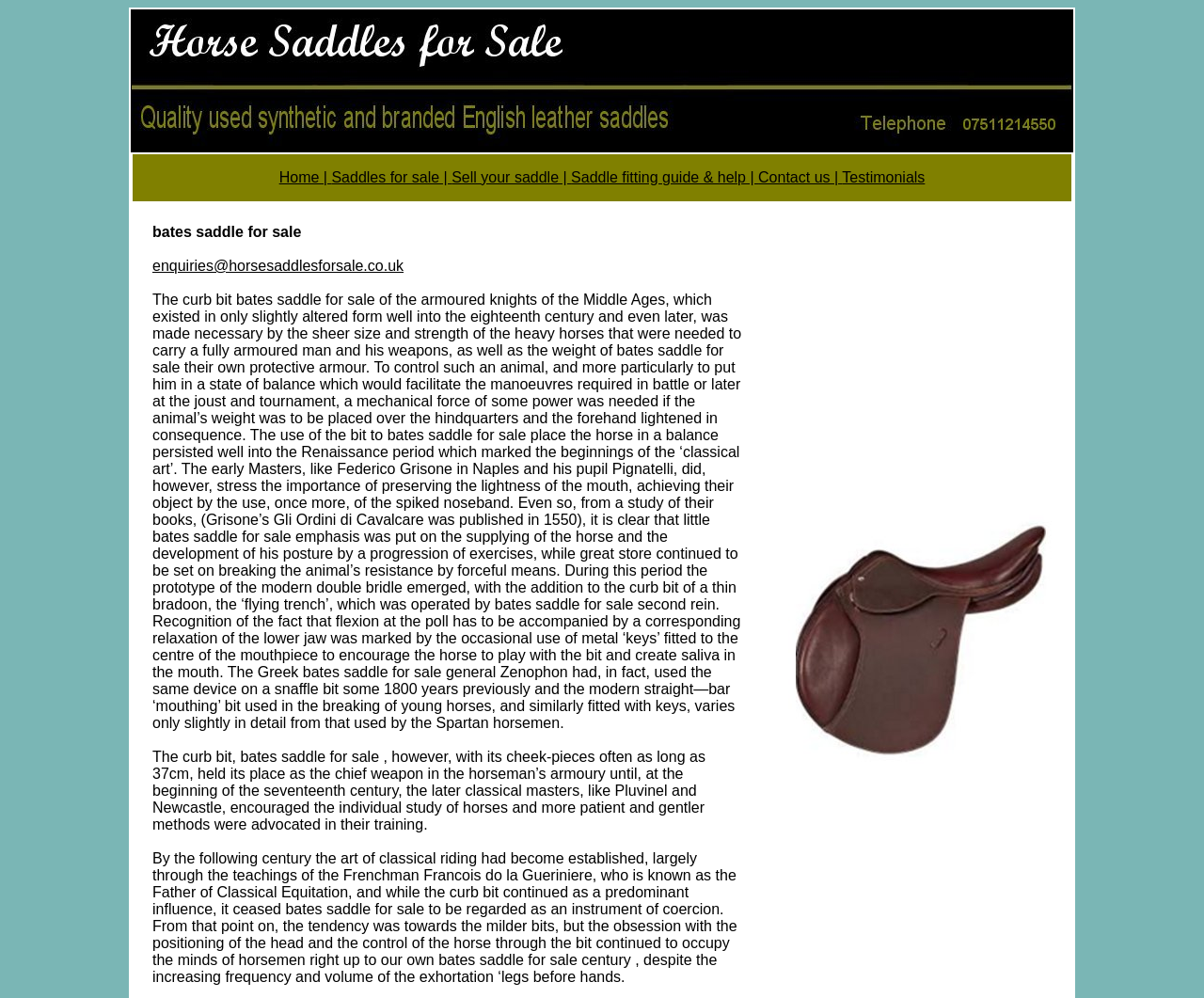How many links are in the top navigation menu?
Refer to the image and answer the question using a single word or phrase.

6